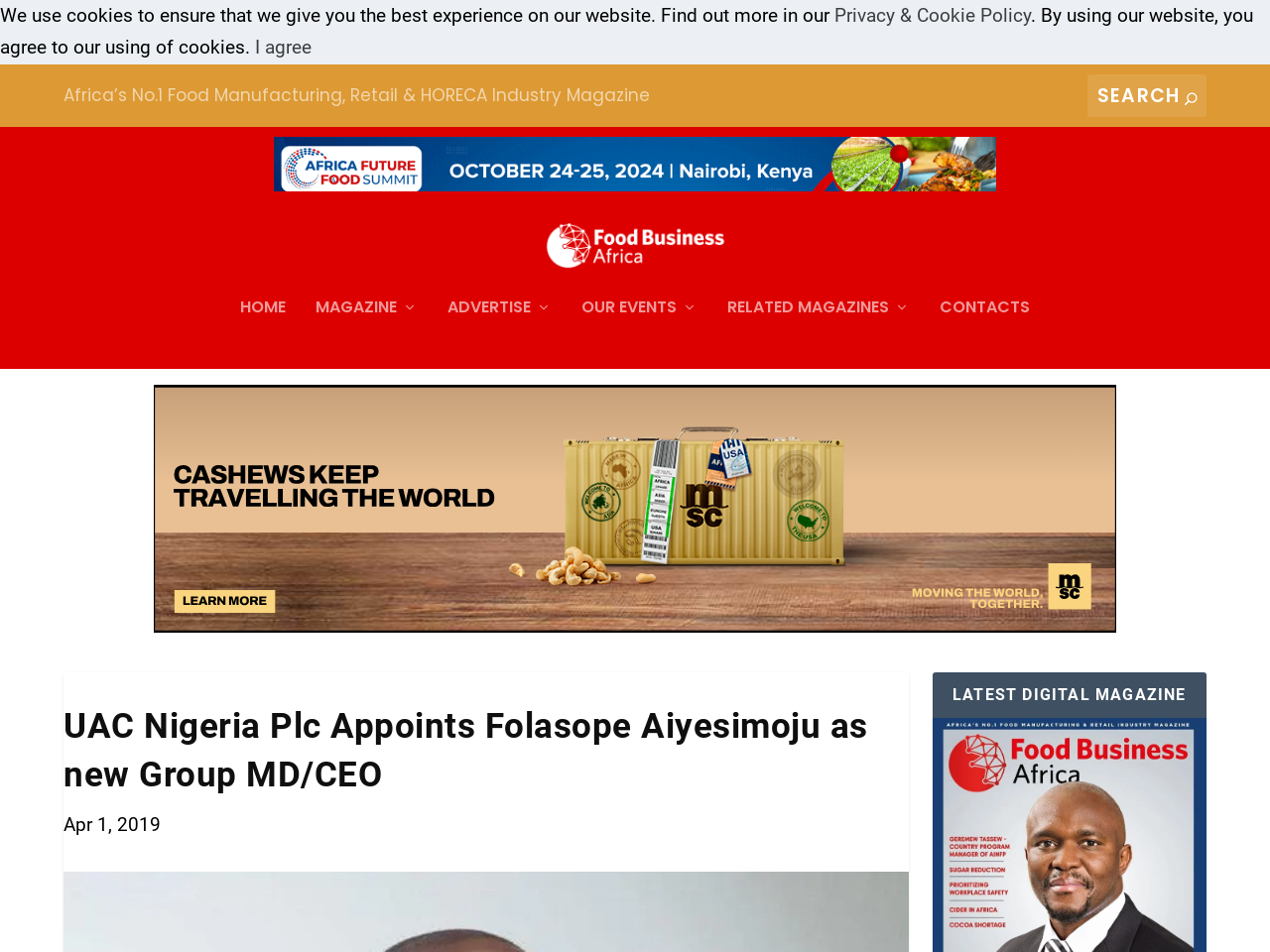Please determine the bounding box coordinates for the element that should be clicked to follow these instructions: "Search for something".

[0.856, 0.078, 0.95, 0.122]